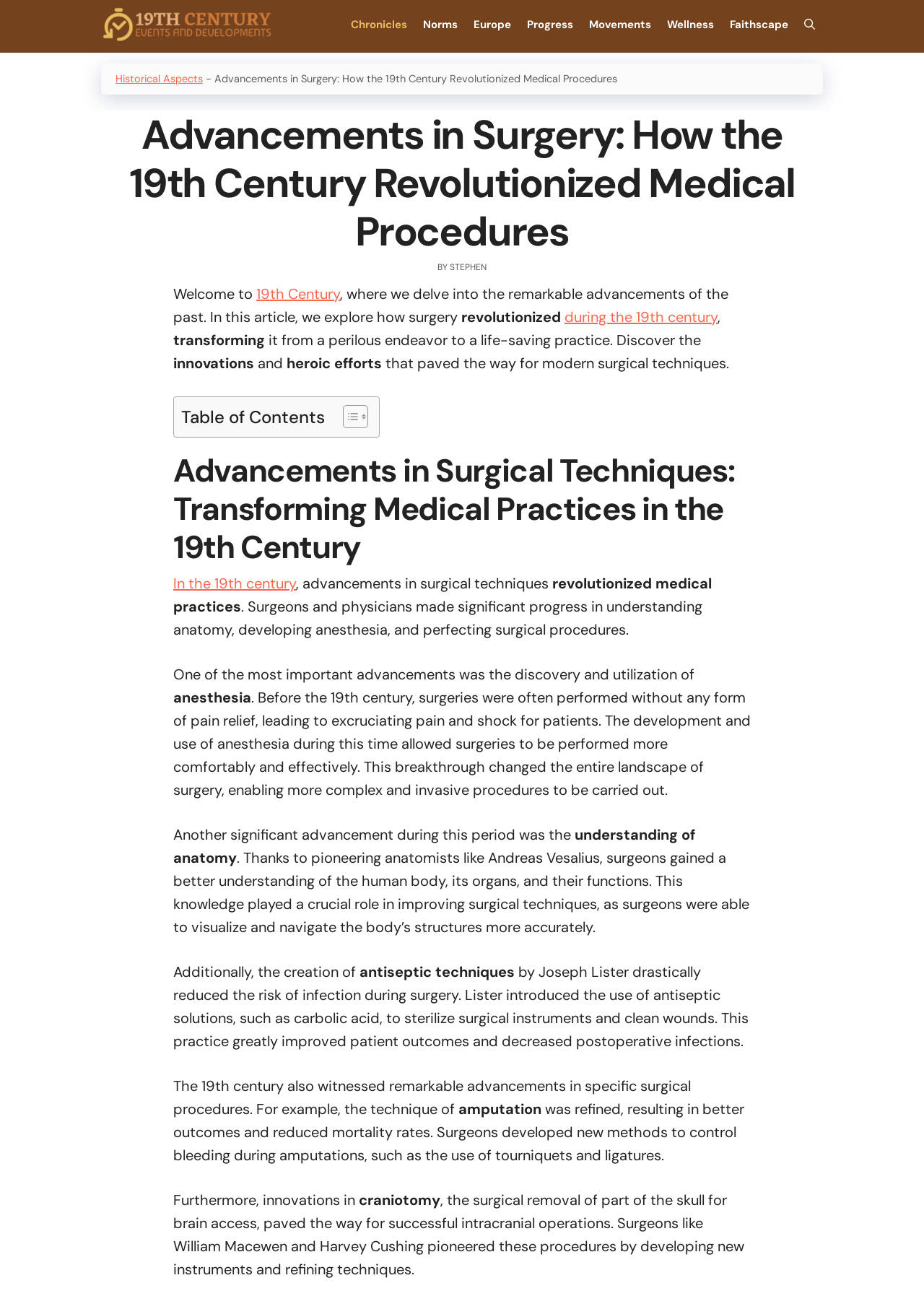What is the name of the author of this article?
Look at the webpage screenshot and answer the question with a detailed explanation.

The author's name is mentioned in the text as 'BY STEPHEN', which is located in the header section of the webpage.